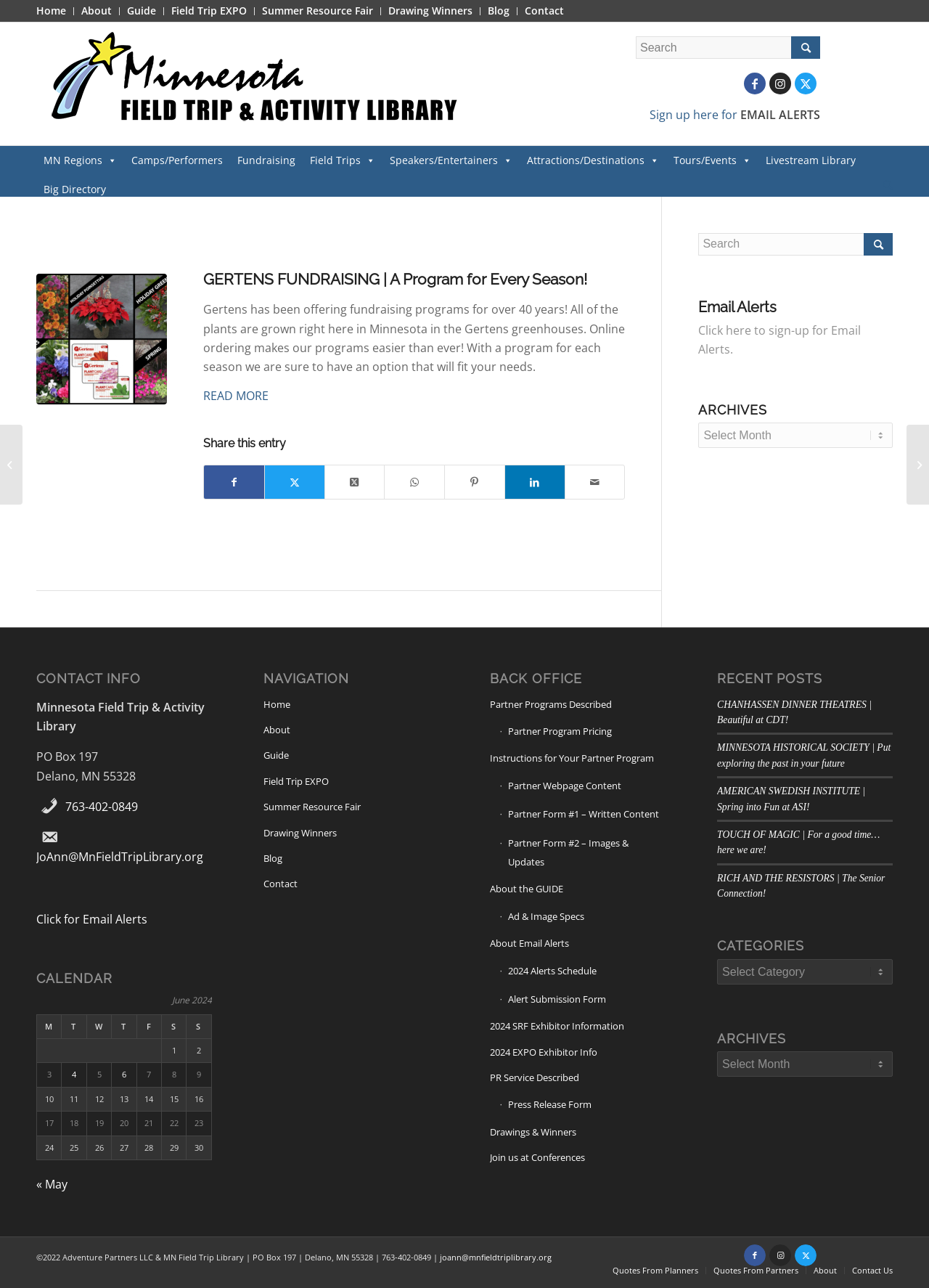Explain the features and main sections of the webpage comprehensively.

The webpage is about Gertens Fundraising, a program that offers fundraising opportunities for various seasons. At the top, there is a horizontal menu with 9 menu items, including "Home", "About", "Guide", and "Contact". Below the menu, there is a search bar and a button with a magnifying glass icon.

On the left side, there is a vertical menu with 8 links, including "MN Regions", "Camps/Performers", "Fundraising", and "Big Directory". Below this menu, there are three social media links to Facebook, Instagram, and Twitter.

The main content area is divided into two sections. The left section has an article with a heading "GERTENS FUNDRAISING | A Program for Every Season!" and a paragraph of text describing the program. Below the text, there is a "READ MORE" link and a section for sharing the entry on various social media platforms.

The right section has a complementary content area with a search bar and a button with a magnifying glass icon at the top. Below this, there is a section for email alerts, a heading "ARCHIVES", and a combobox. Further down, there is a section with contact information, including an address, phone number, and email address.

At the bottom of the page, there is a calendar section with a table showing the dates for June 2024. The table has 7 columns, one for each day of the week, and 3 rows with dates and event information.